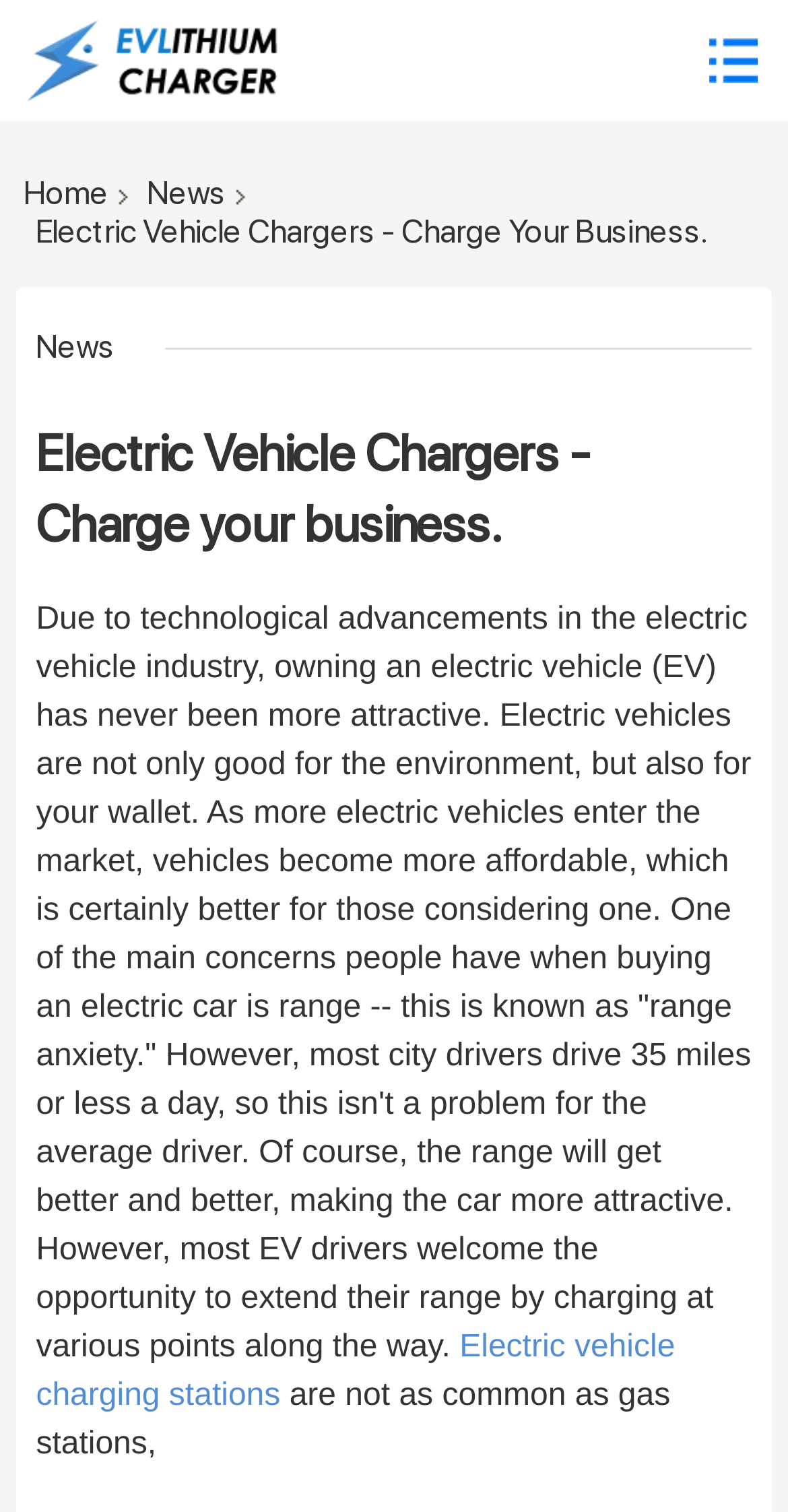Show the bounding box coordinates for the HTML element described as: "Electric vehicle charging stations".

[0.046, 0.879, 0.857, 0.934]